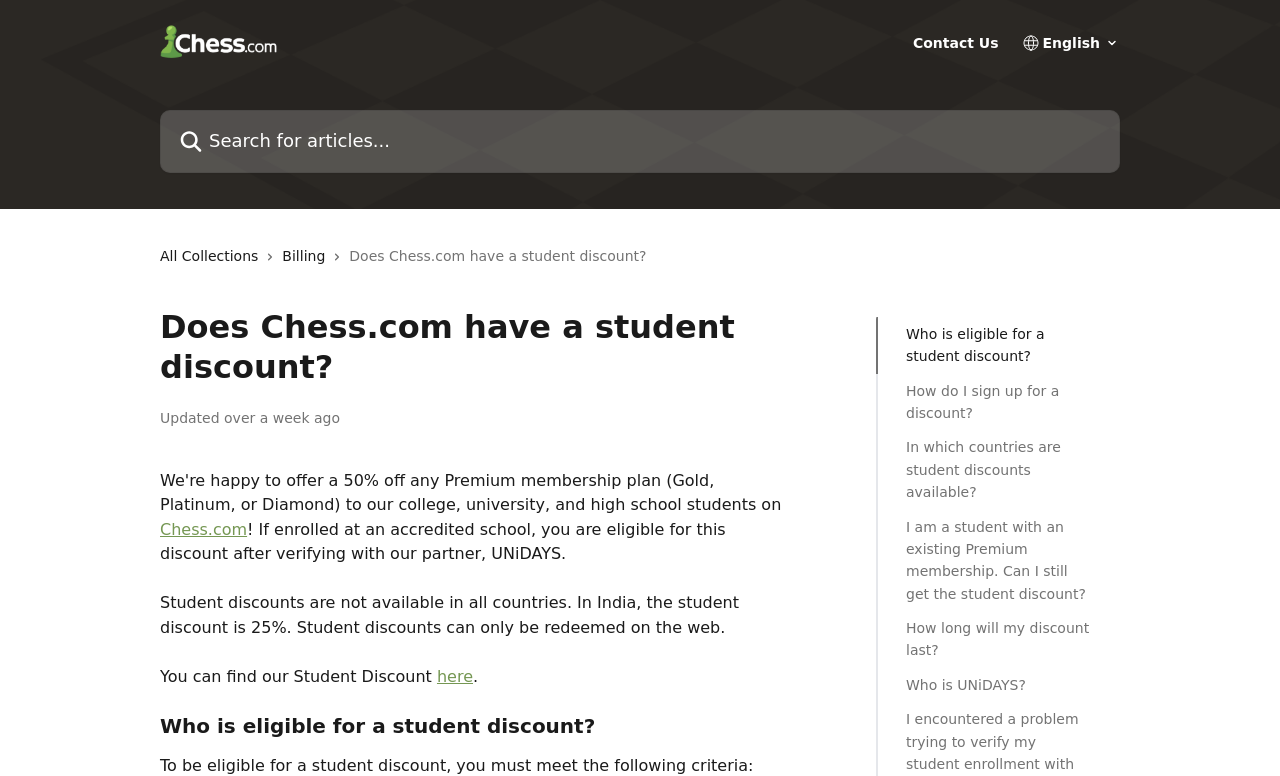Using the description: "name="q" placeholder="Search for articles..."", identify the bounding box of the corresponding UI element in the screenshot.

[0.125, 0.142, 0.875, 0.223]